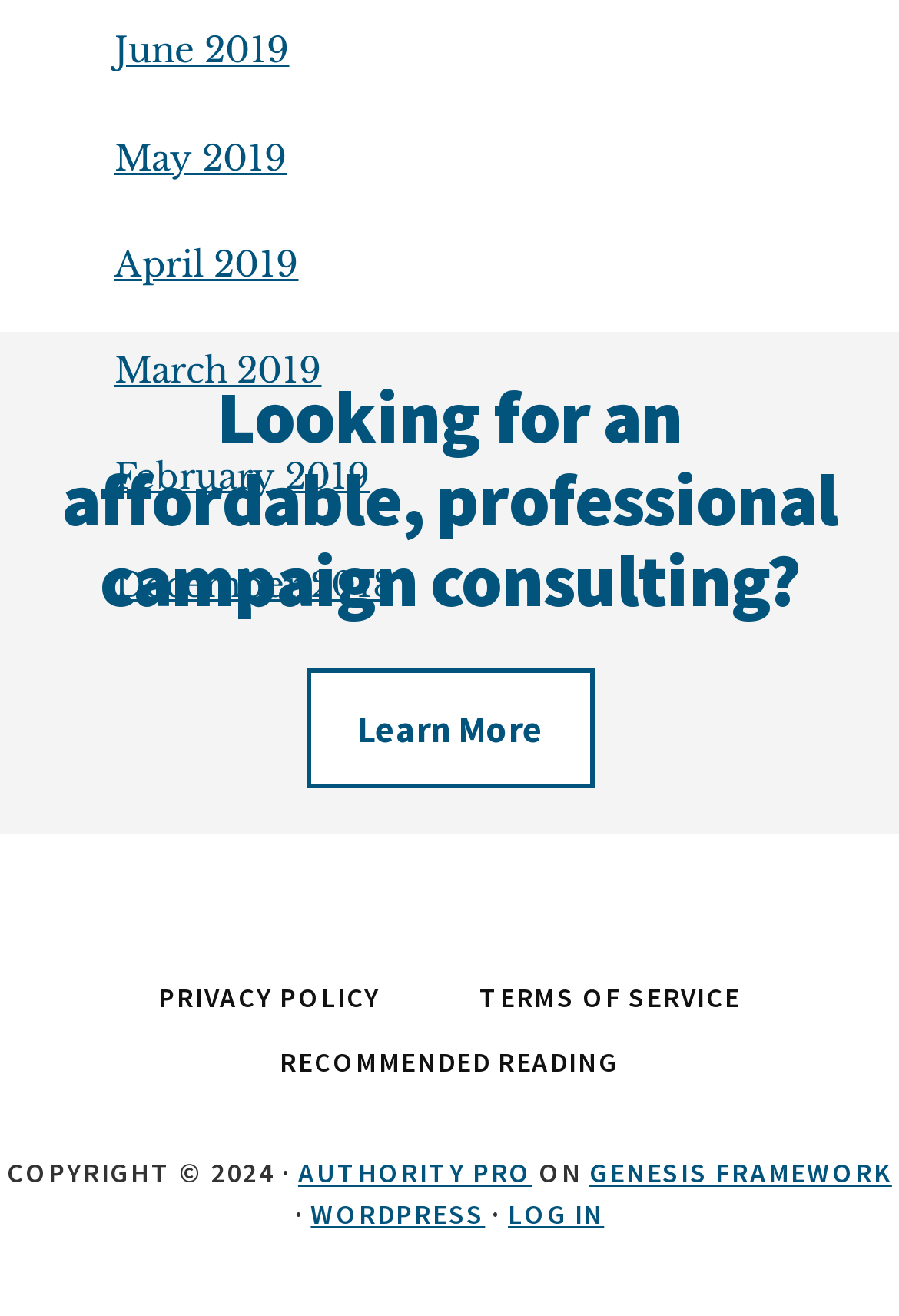Please identify the bounding box coordinates for the region that you need to click to follow this instruction: "Learn more about campaign consulting".

[0.34, 0.508, 0.66, 0.599]